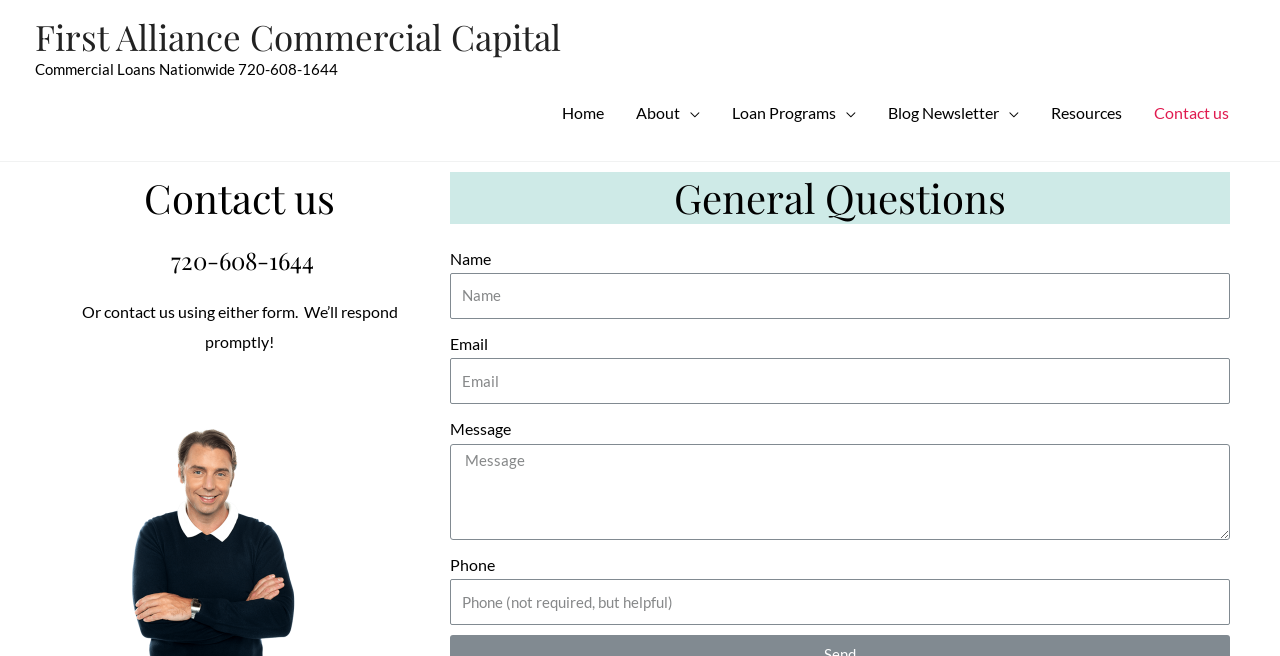Point out the bounding box coordinates of the section to click in order to follow this instruction: "Fill in the 'Name' field".

[0.352, 0.416, 0.961, 0.486]